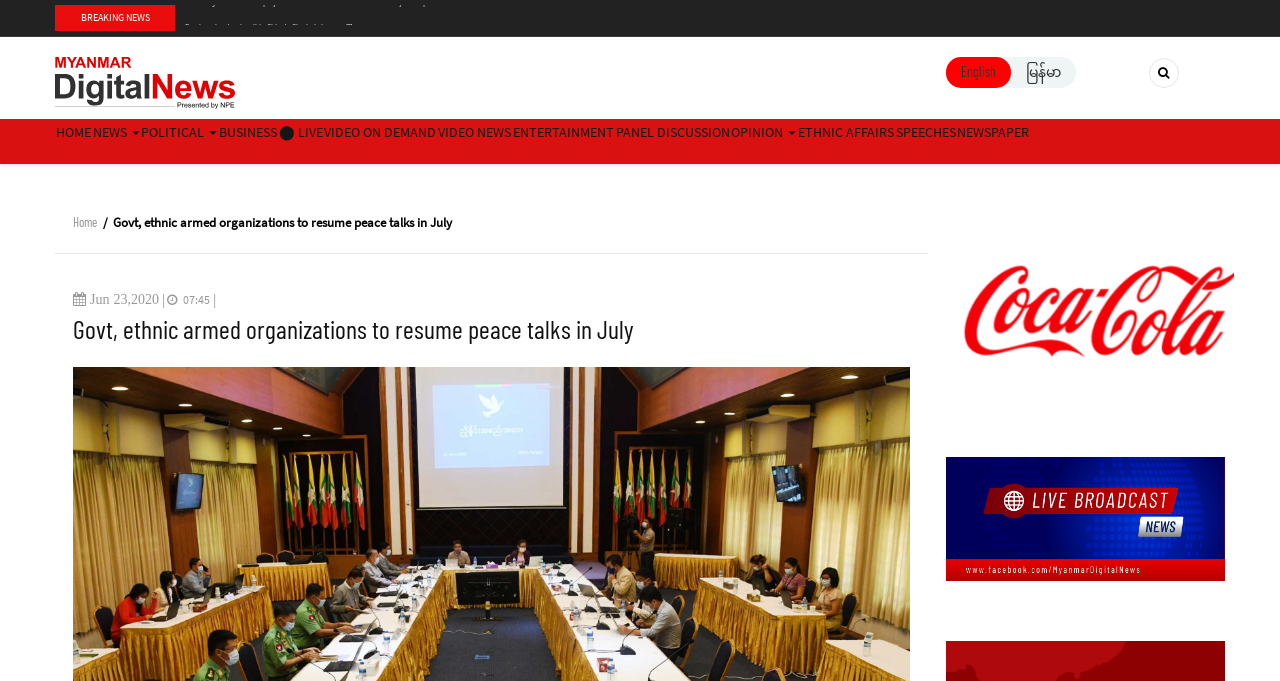Locate the bounding box coordinates of the element's region that should be clicked to carry out the following instruction: "Login to modify the document". The coordinates need to be four float numbers between 0 and 1, i.e., [left, top, right, bottom].

None